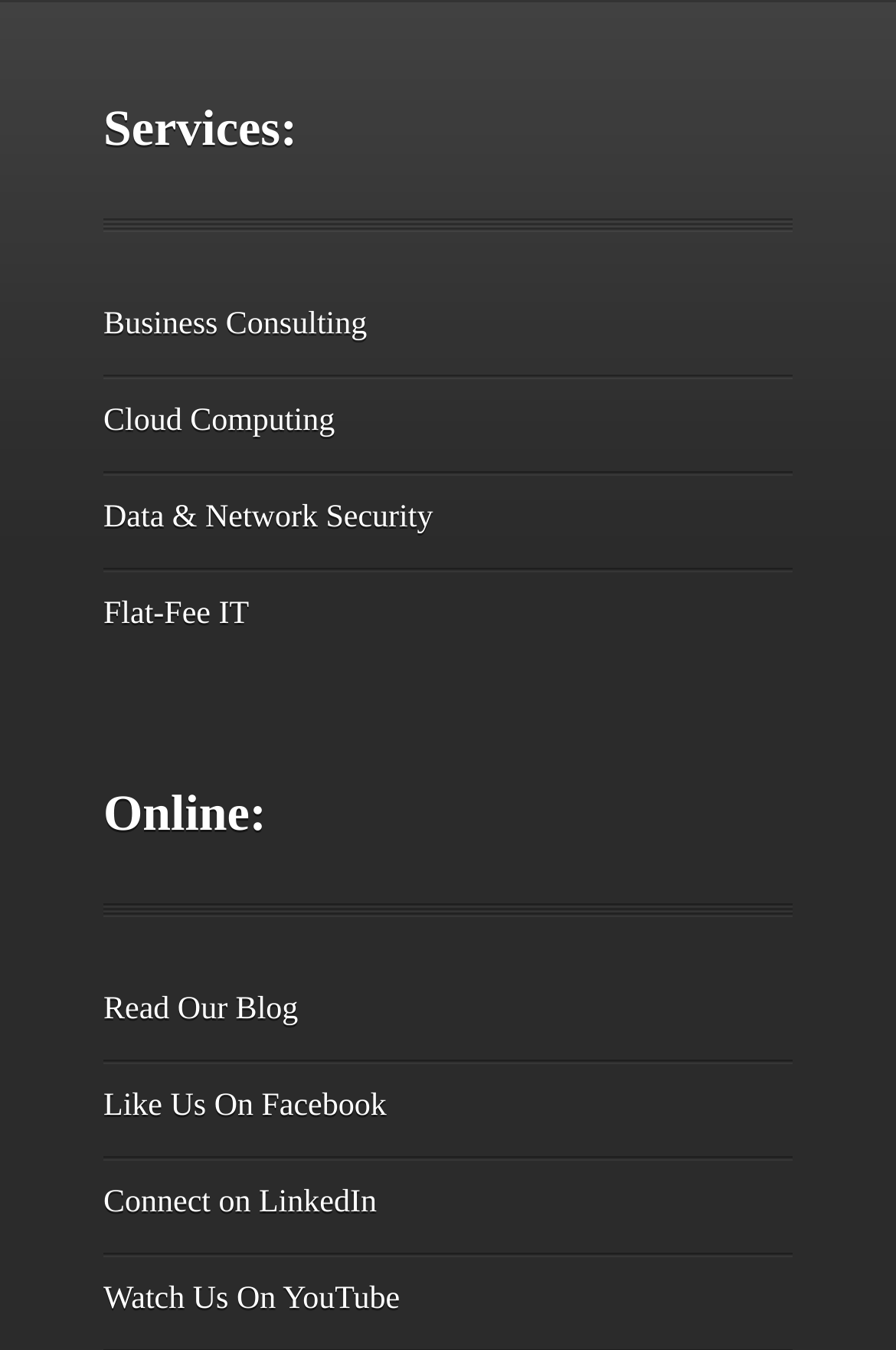Please mark the bounding box coordinates of the area that should be clicked to carry out the instruction: "Read the blog".

[0.115, 0.736, 0.333, 0.761]